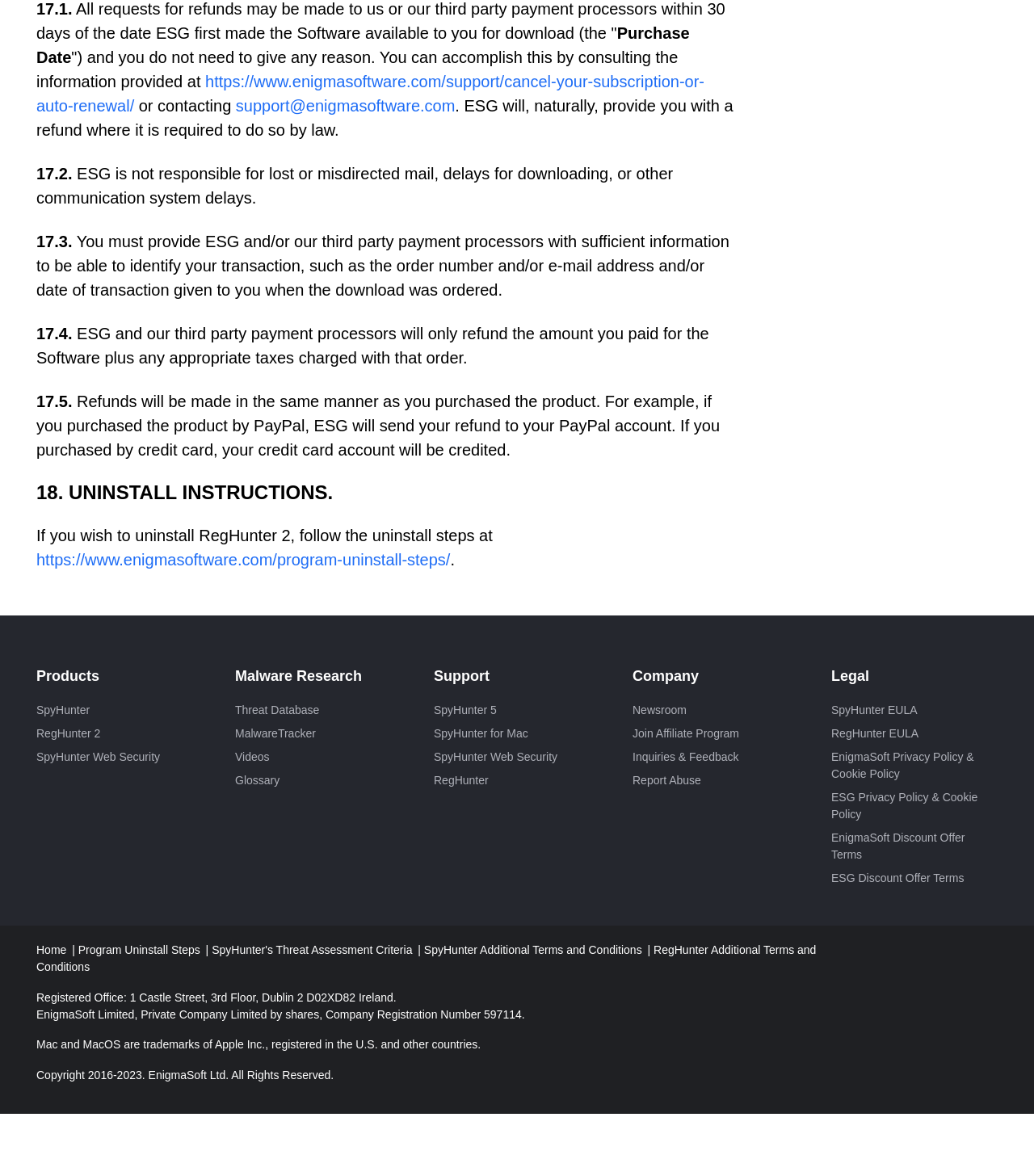With reference to the image, please provide a detailed answer to the following question: What is the purpose of the 'Malware Research' section?

I inferred this by looking at the heading 'Malware Research' and the subsequent links, which suggest that this section provides information on malware threats, including a threat database and malware tracker.